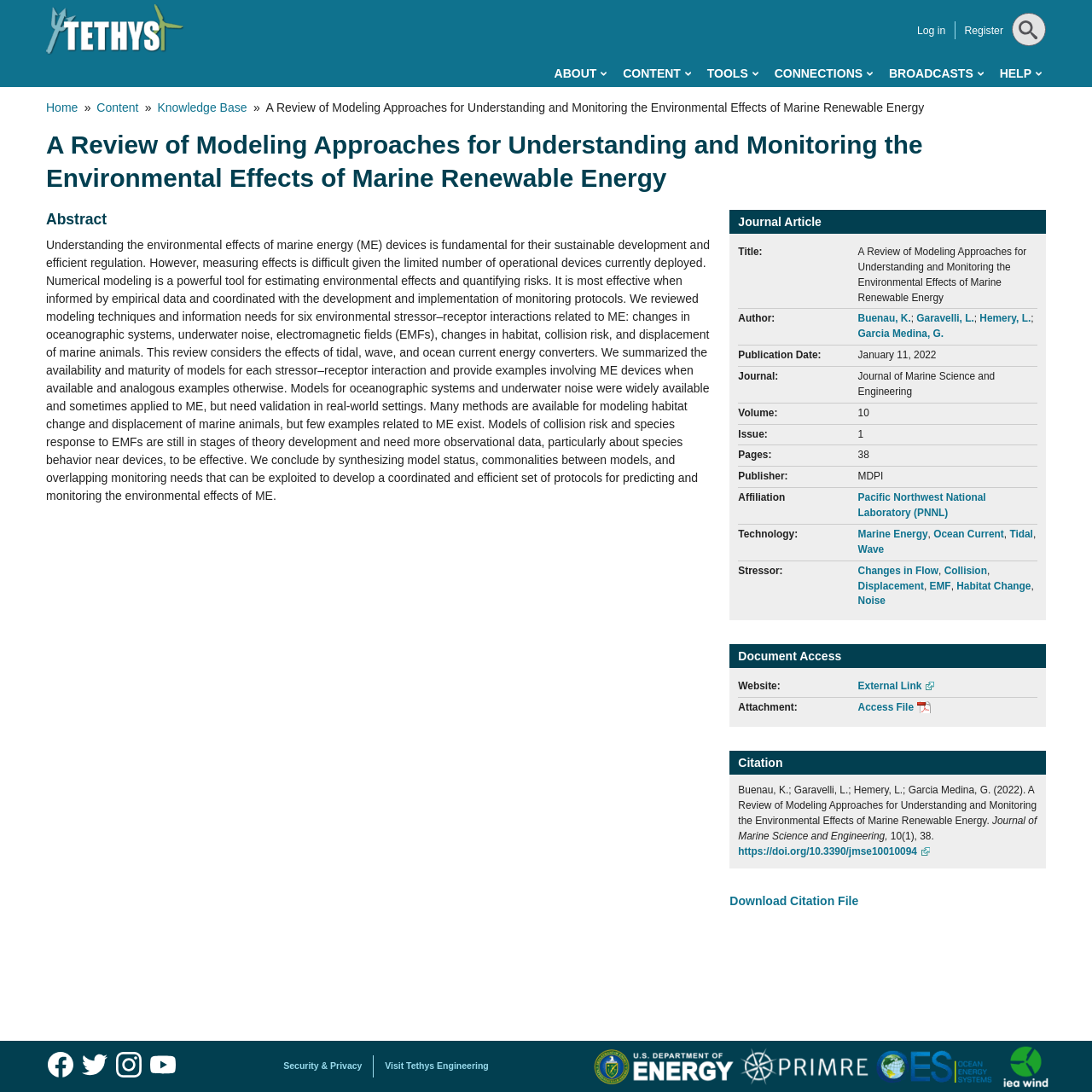Please determine the bounding box coordinates of the element's region to click for the following instruction: "Download the citation file".

[0.668, 0.818, 0.786, 0.831]